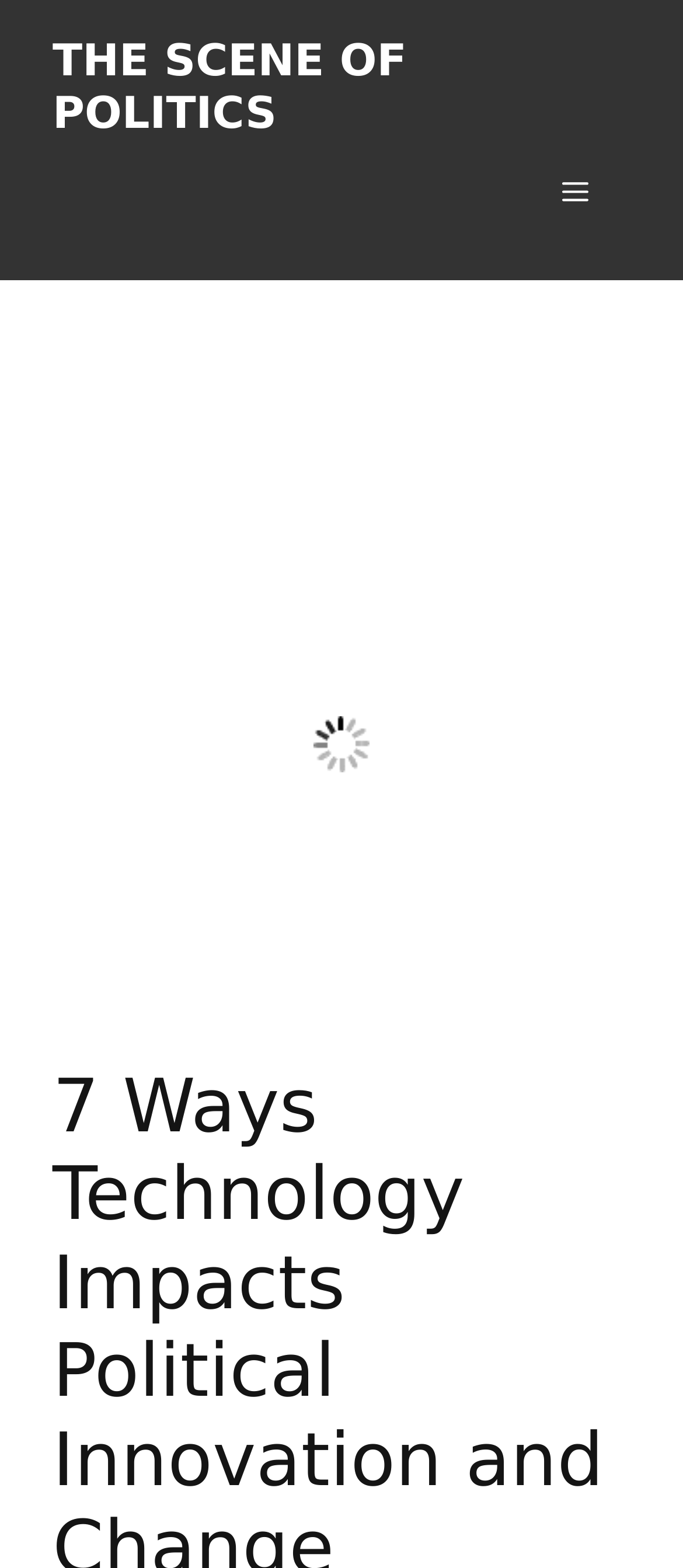Bounding box coordinates are to be given in the format (top-left x, top-left y, bottom-right x, bottom-right y). All values must be floating point numbers between 0 and 1. Provide the bounding box coordinate for the UI element described as: Menu

[0.762, 0.089, 0.923, 0.156]